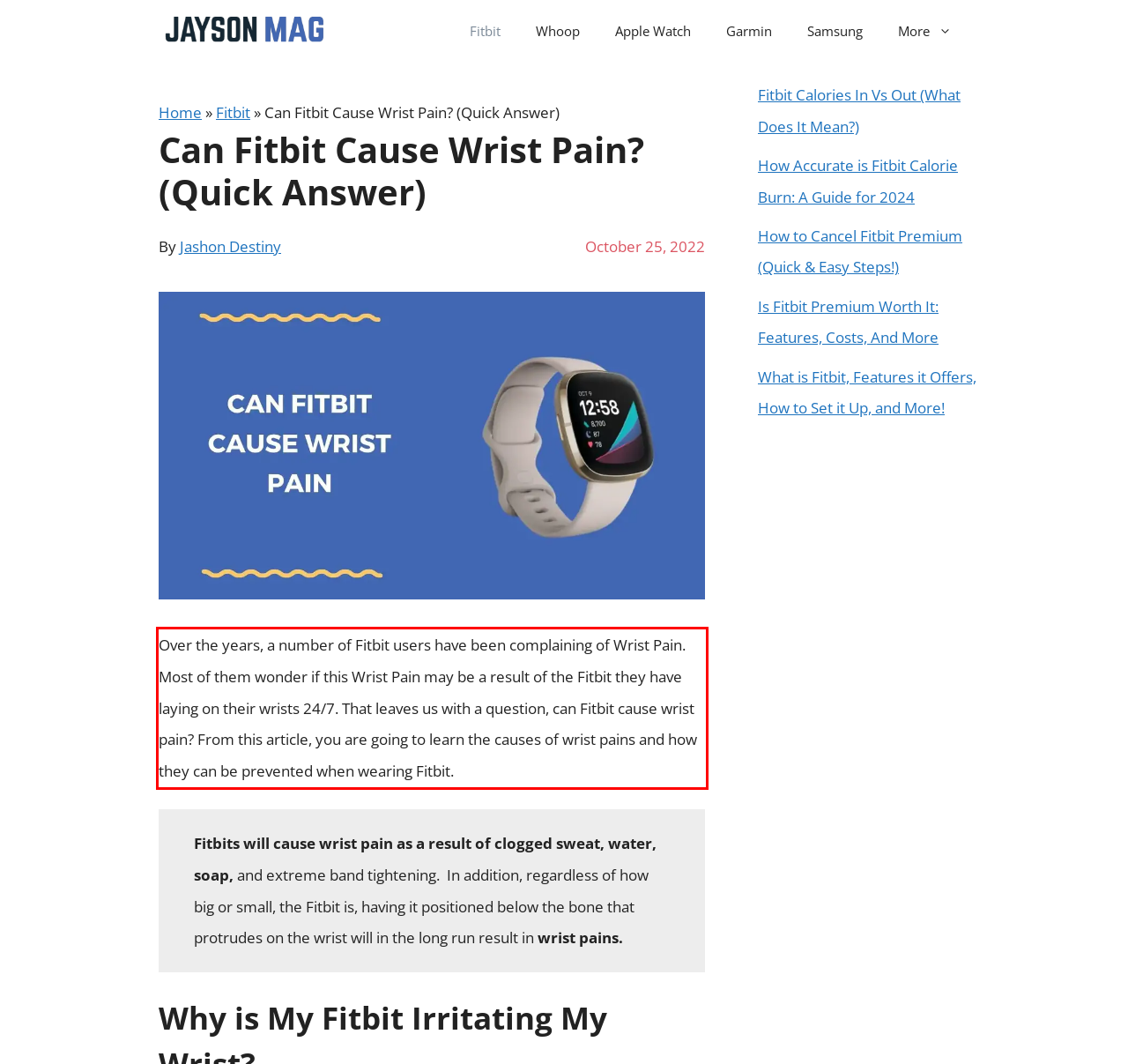Using the provided webpage screenshot, recognize the text content in the area marked by the red bounding box.

Over the years, a number of Fitbit users have been complaining of Wrist Pain. Most of them wonder if this Wrist Pain may be a result of the Fitbit they have laying on their wrists 24/7. That leaves us with a question, can Fitbit cause wrist pain? From this article, you are going to learn the causes of wrist pains and how they can be prevented when wearing Fitbit.